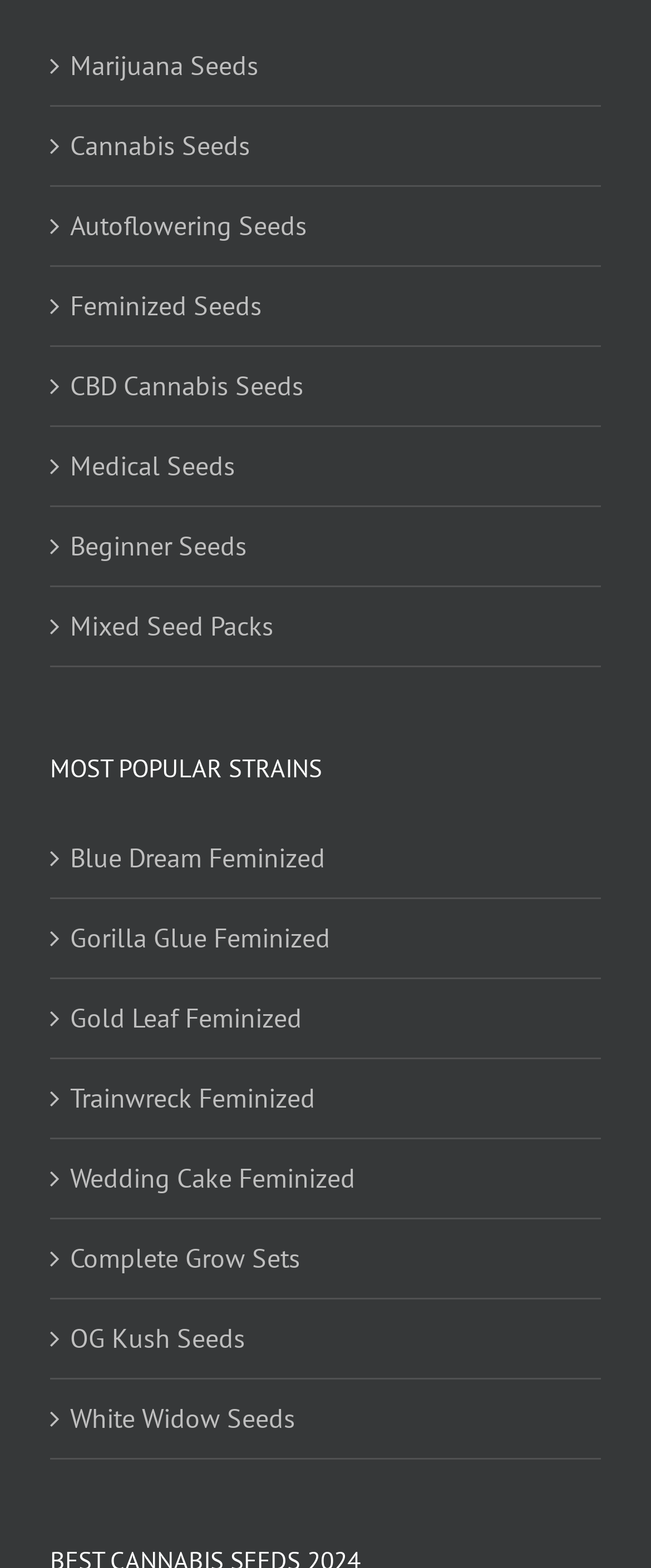Specify the bounding box coordinates of the element's region that should be clicked to achieve the following instruction: "Browse Marijuana Seeds". The bounding box coordinates consist of four float numbers between 0 and 1, in the format [left, top, right, bottom].

[0.108, 0.028, 0.897, 0.056]